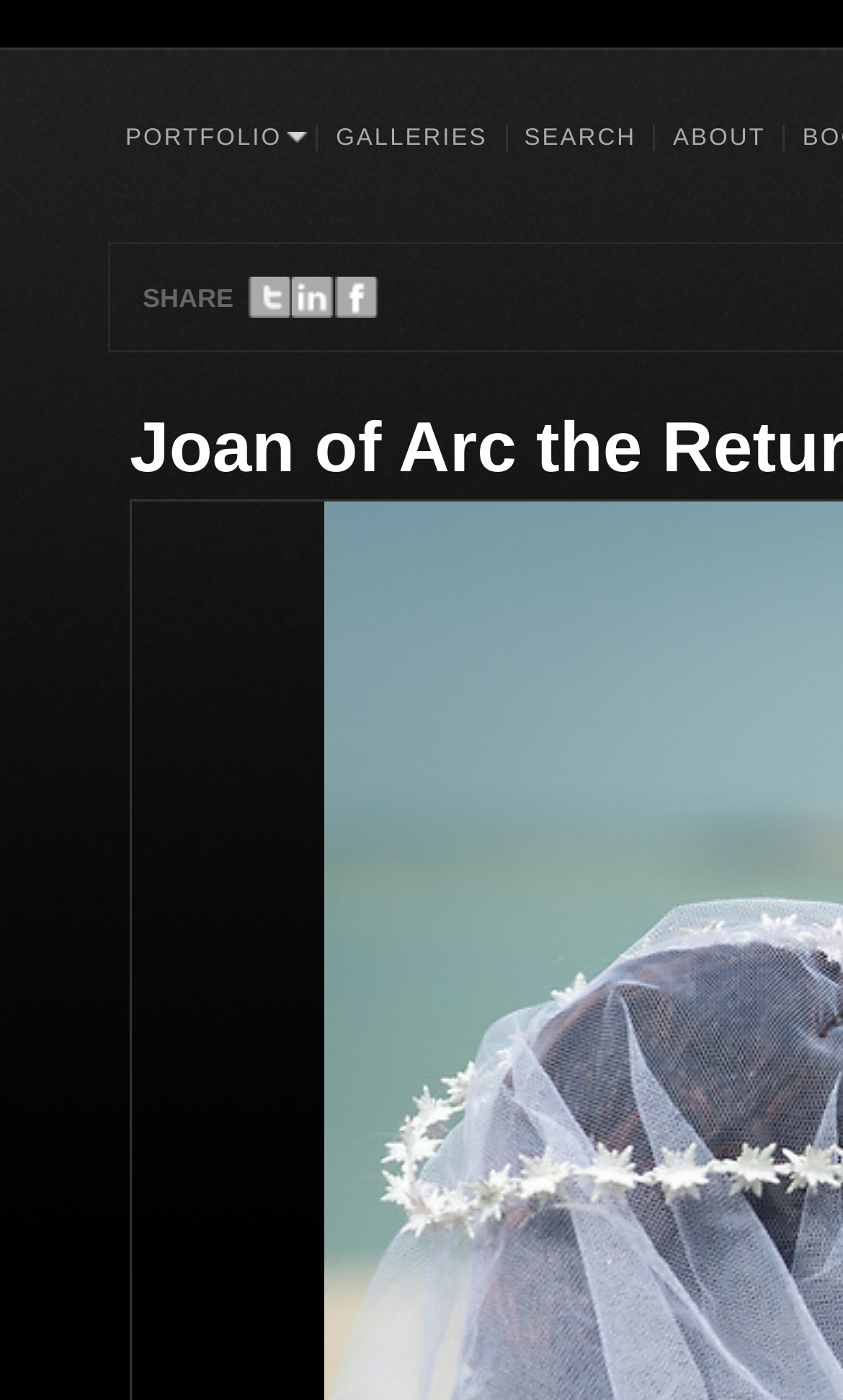Using the provided element description, identify the bounding box coordinates as (top-left x, top-left y, bottom-right x, bottom-right y). Ensure all values are between 0 and 1. Description: alt="twitter"

[0.295, 0.213, 0.346, 0.232]